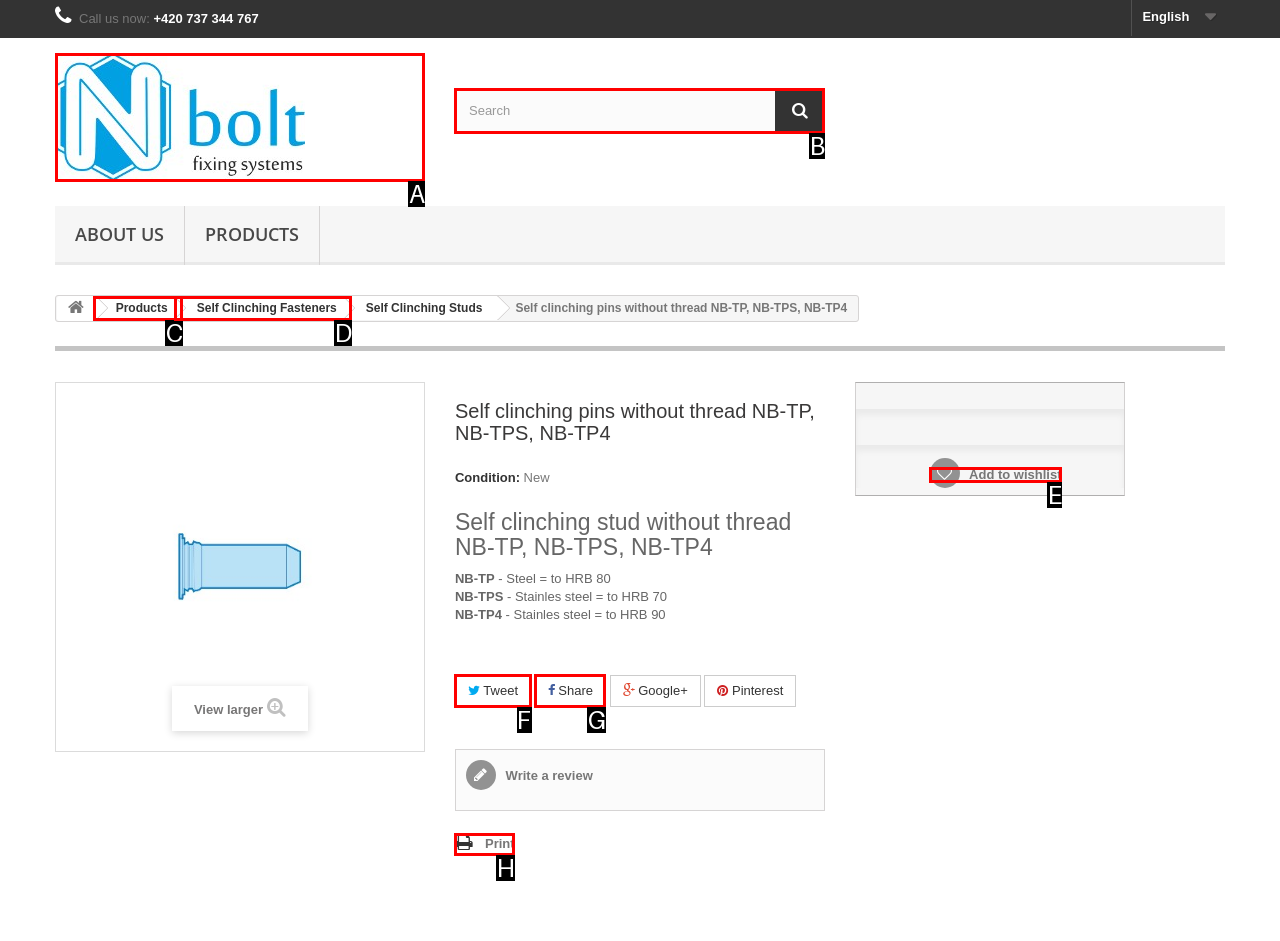Identify which HTML element matches the description: Add to wishlist
Provide your answer in the form of the letter of the correct option from the listed choices.

E